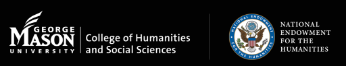Examine the image carefully and respond to the question with a detailed answer: 
What does the modern format of the logos symbolize?

The logos are displayed in a sleek, modern format, which symbolizes a commitment to educational excellence and cultural enrichment, highlighting the university's focus on humanities education and the support of federal initiatives aimed at fostering humanistic scholarship.